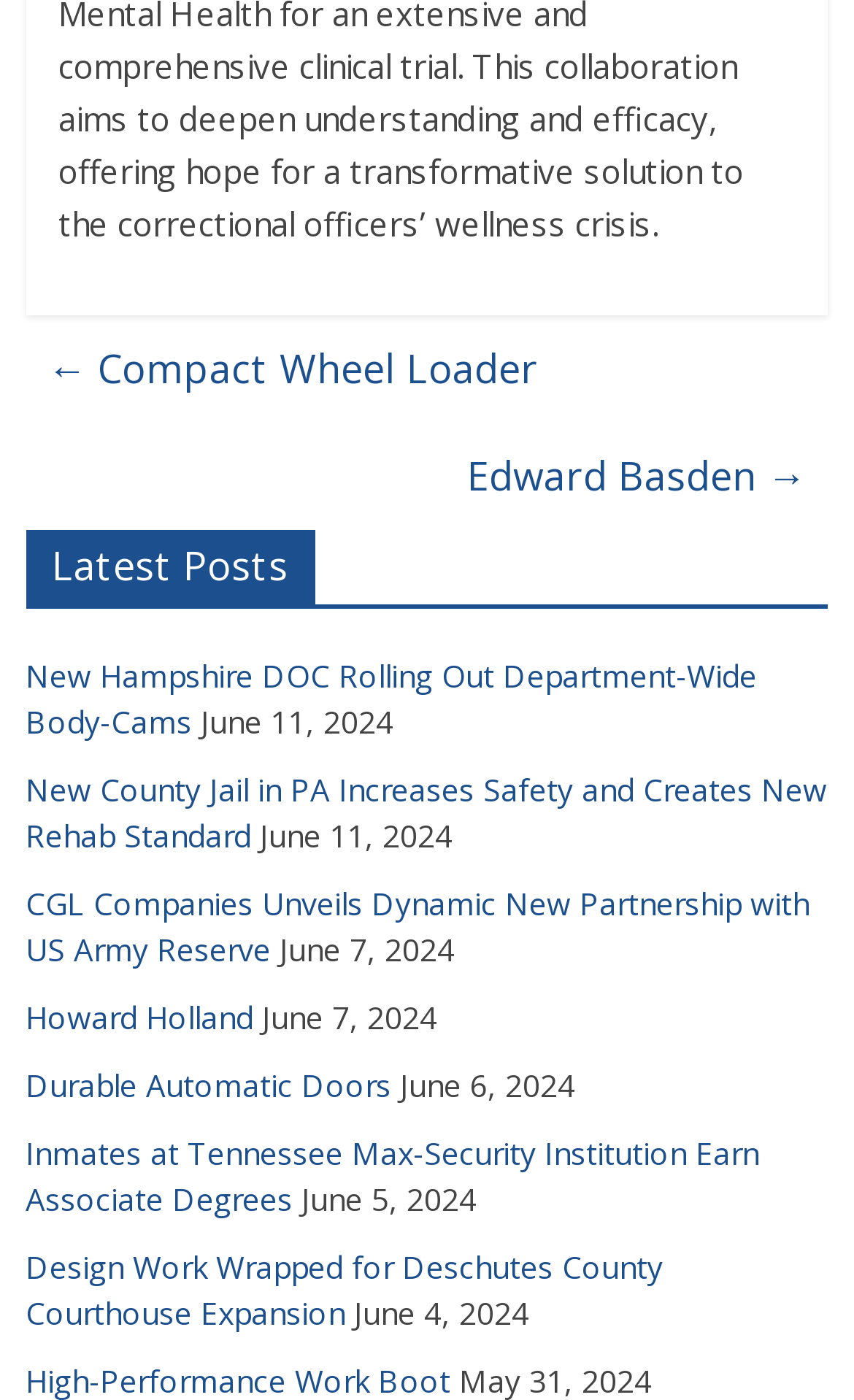Can you find the bounding box coordinates of the area I should click to execute the following instruction: "learn about Durable Automatic Doors"?

[0.03, 0.76, 0.458, 0.789]